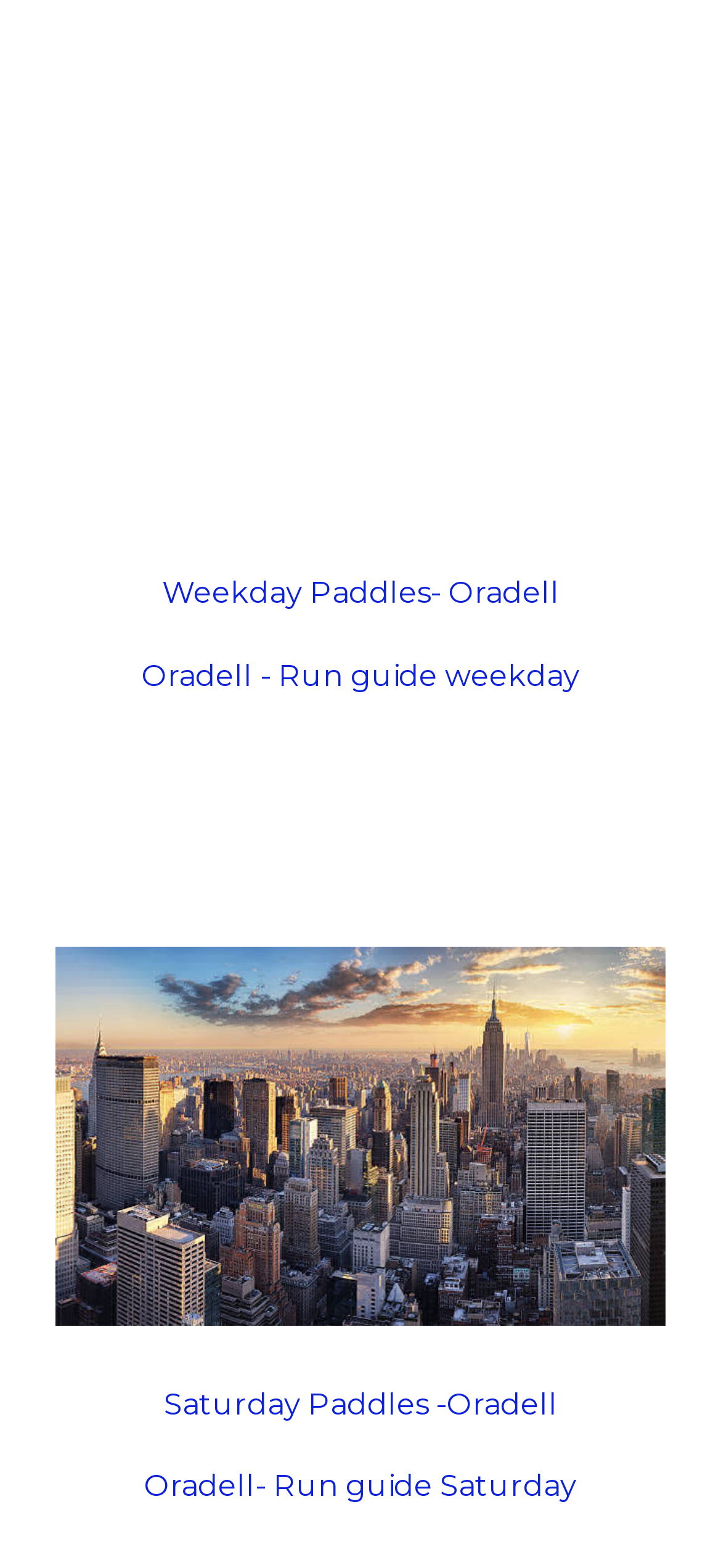What is the brand of the image at the top of the webpage?
Please ensure your answer is as detailed and informative as possible.

The image at the top of the webpage is labeled as 'Mobirise', which suggests that it is a logo or branding element for the Mobirise company or platform.